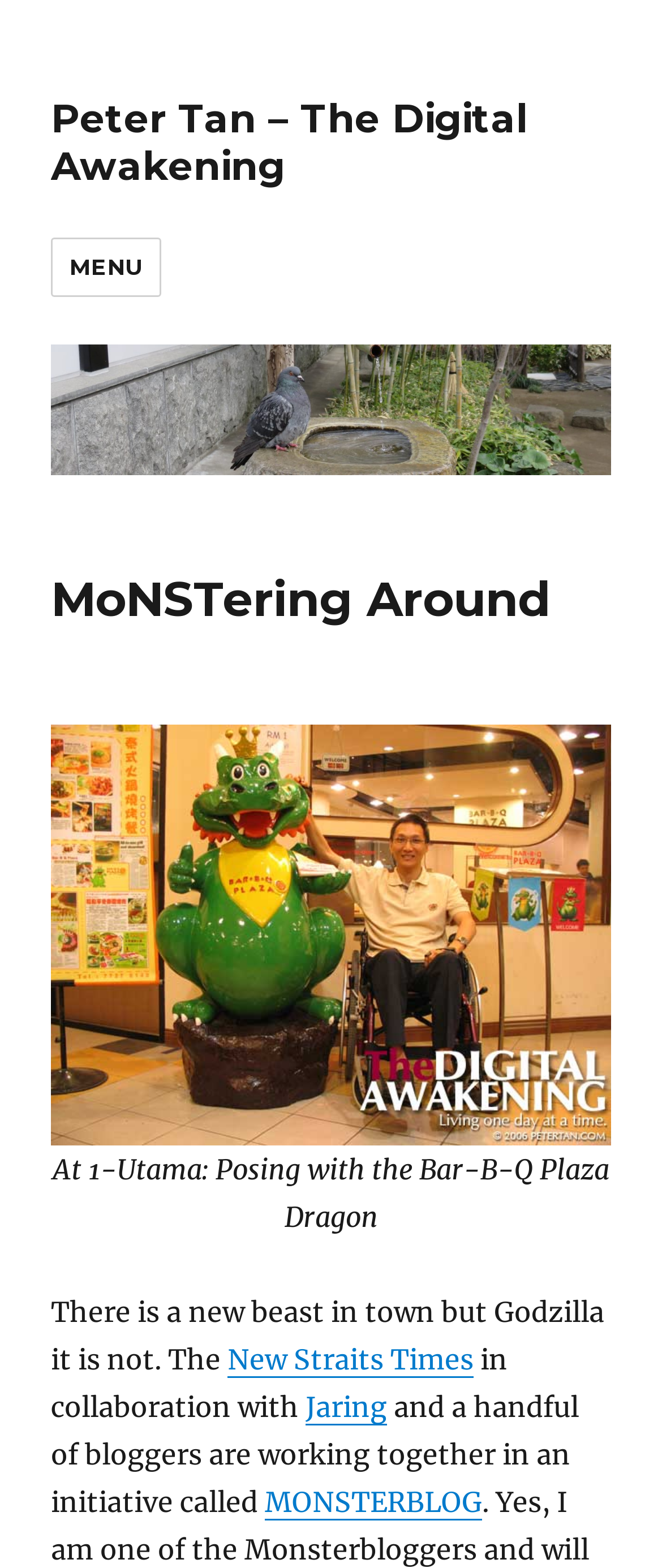Analyze the image and give a detailed response to the question:
What is the location of the dragon?

The image description 'Peter Tan posing with Bar-B-Q Plaza Dragon at 1-Utama' and the corresponding static text 'At 1-Utama: Posing with the Bar-B-Q Plaza Dragon' suggest that the location of the dragon is 1-Utama.